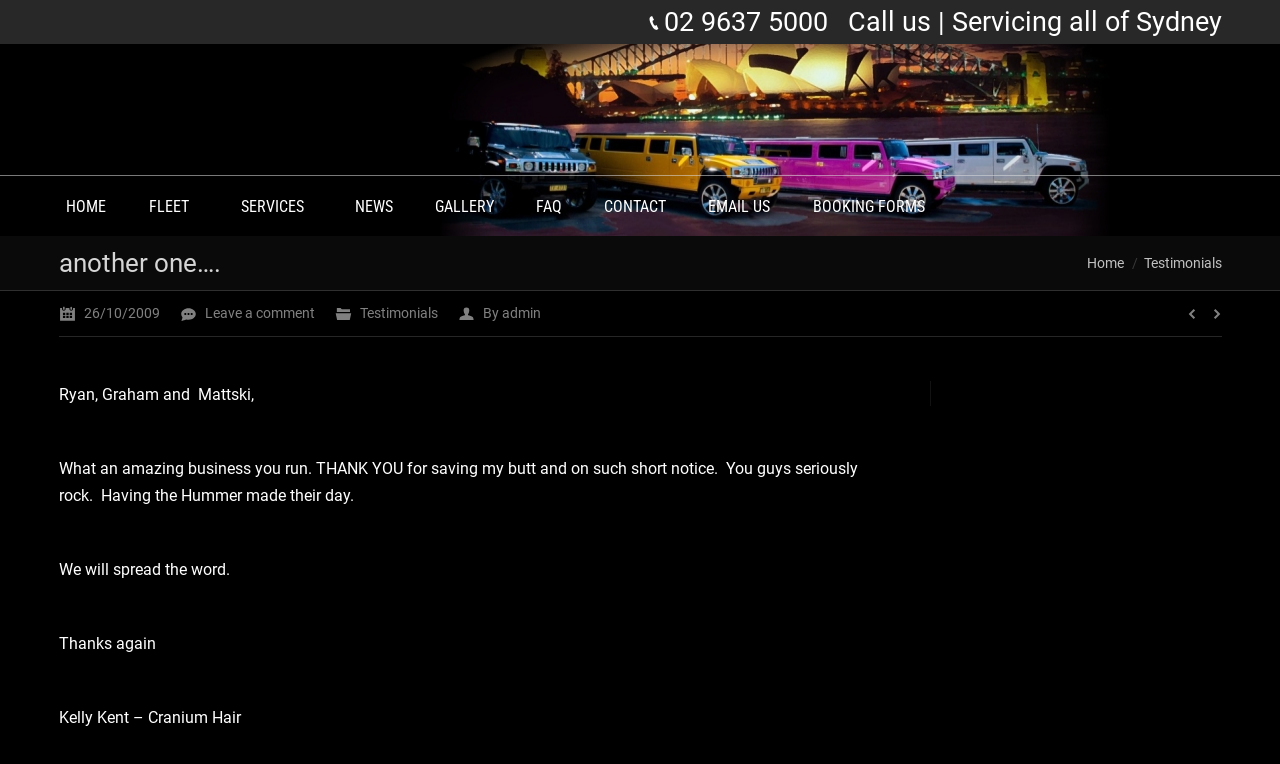Determine the bounding box coordinates of the clickable element to complete this instruction: "Leave a comment". Provide the coordinates in the format of four float numbers between 0 and 1, [left, top, right, bottom].

[0.14, 0.394, 0.246, 0.427]